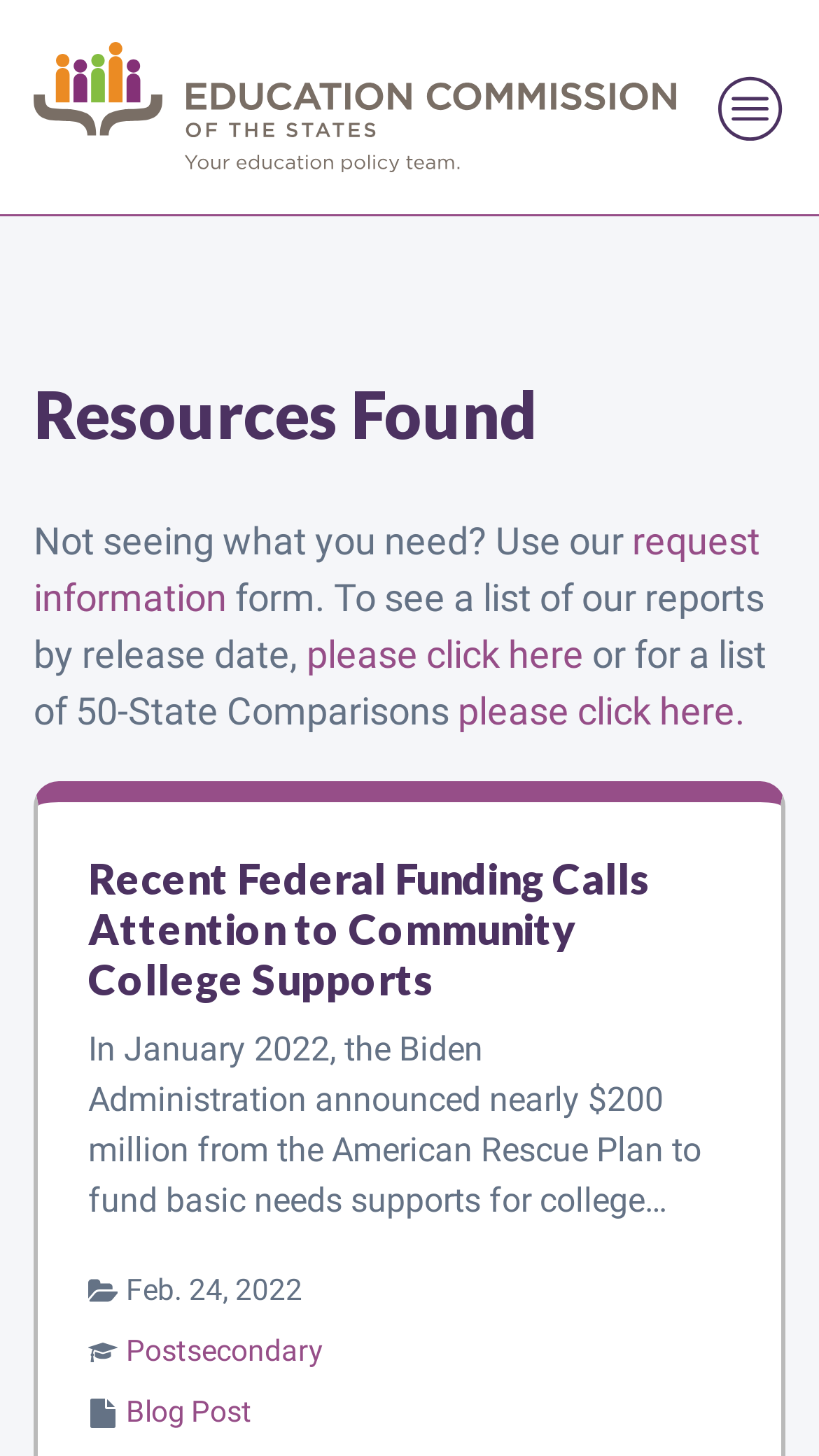Using the information in the image, could you please answer the following question in detail:
What is the purpose of the 'request information' link?

The 'request information' link is located below the 'Resources Found' heading, and it is part of a sentence that says 'Not seeing what you need? Use our form.' This suggests that the link is intended to allow users to request information that they cannot find on the webpage.